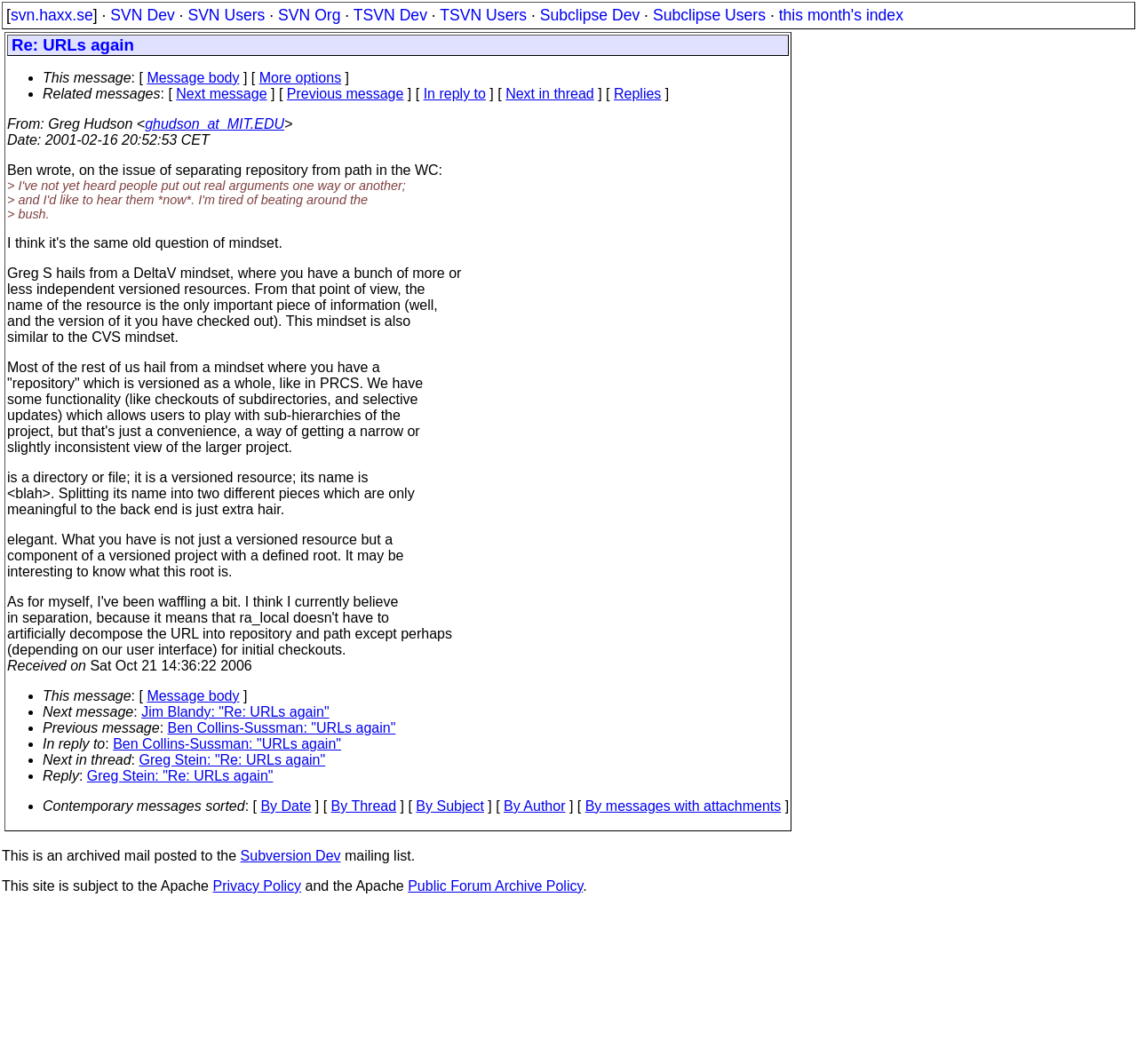Please identify the bounding box coordinates of where to click in order to follow the instruction: "Go to the Subversion Dev mailing list".

[0.211, 0.797, 0.3, 0.811]